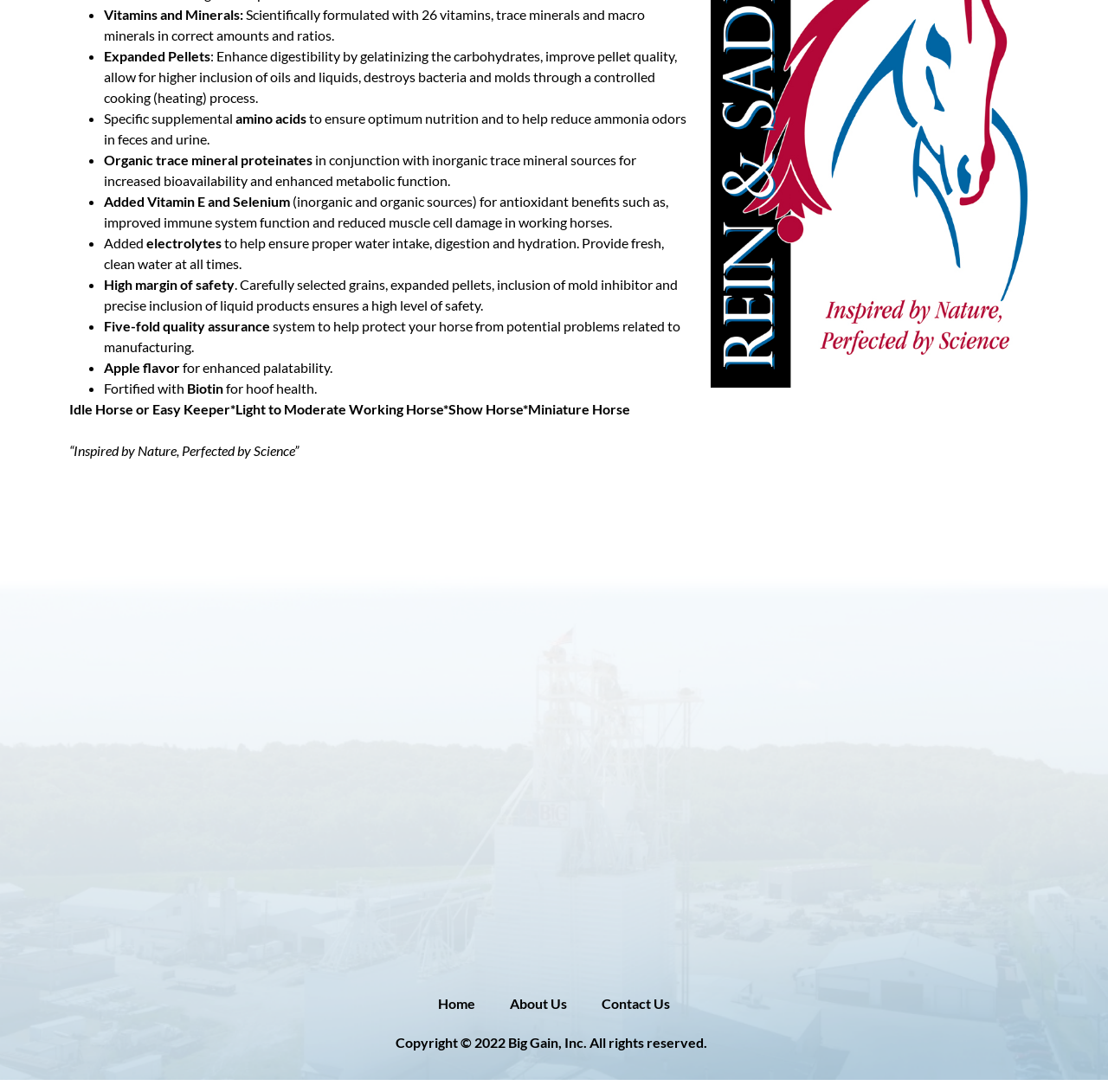Identify the bounding box coordinates for the UI element that matches this description: "Contact Us".

[0.527, 0.901, 0.62, 0.937]